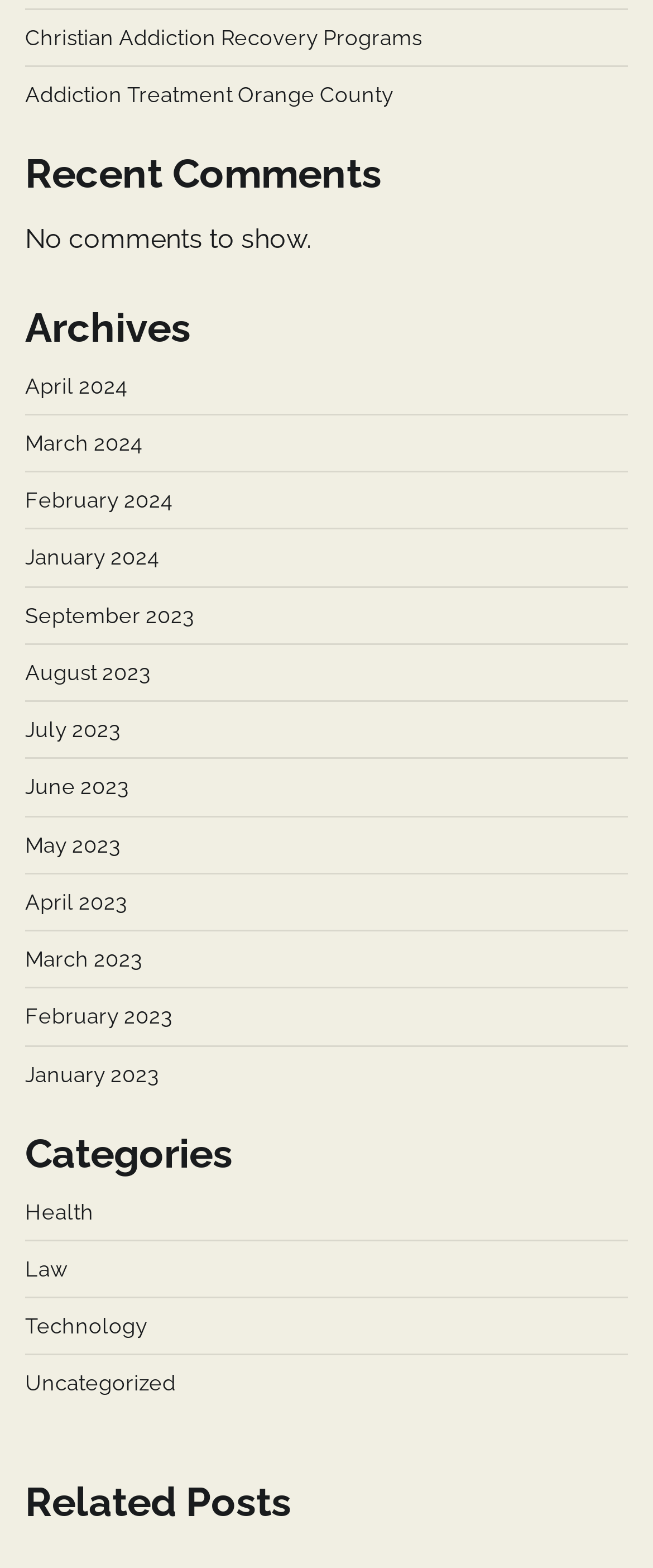Please answer the following question using a single word or phrase: 
What is the most recent month listed under Archives?

April 2024